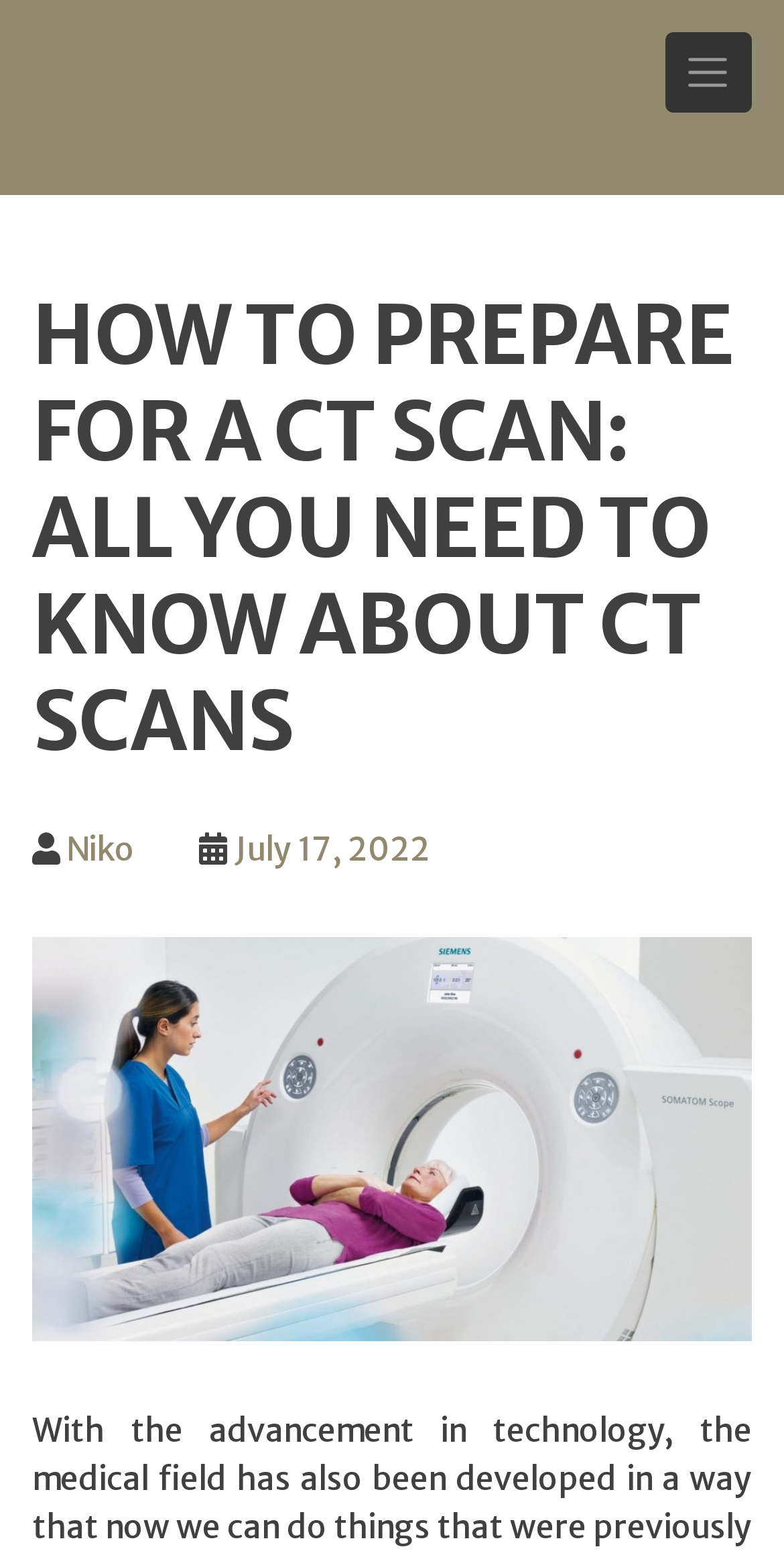Provide a brief response using a word or short phrase to this question:
What is the topic of the article?

CT Scan preparation